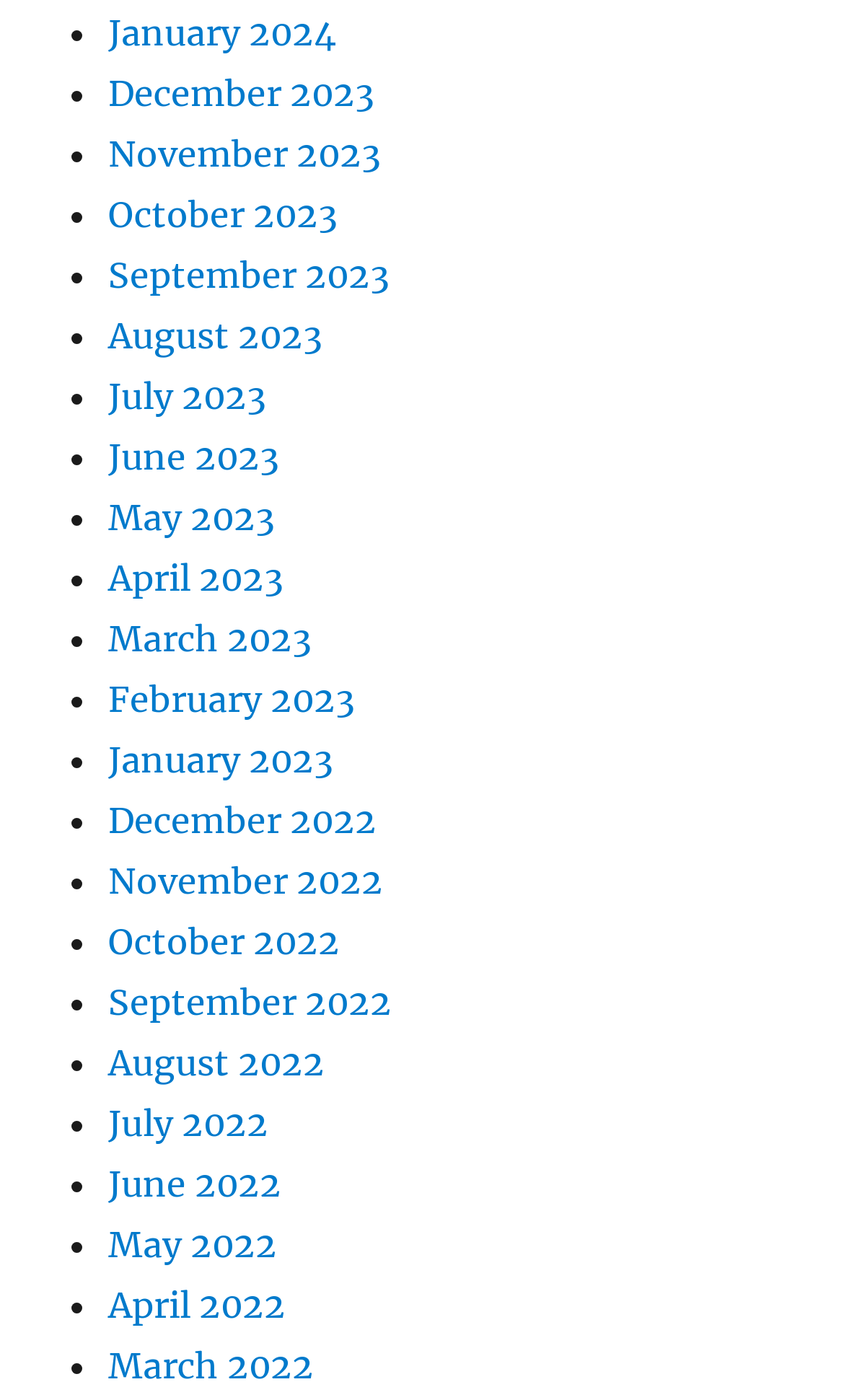Respond to the question below with a single word or phrase:
How many months are listed?

24